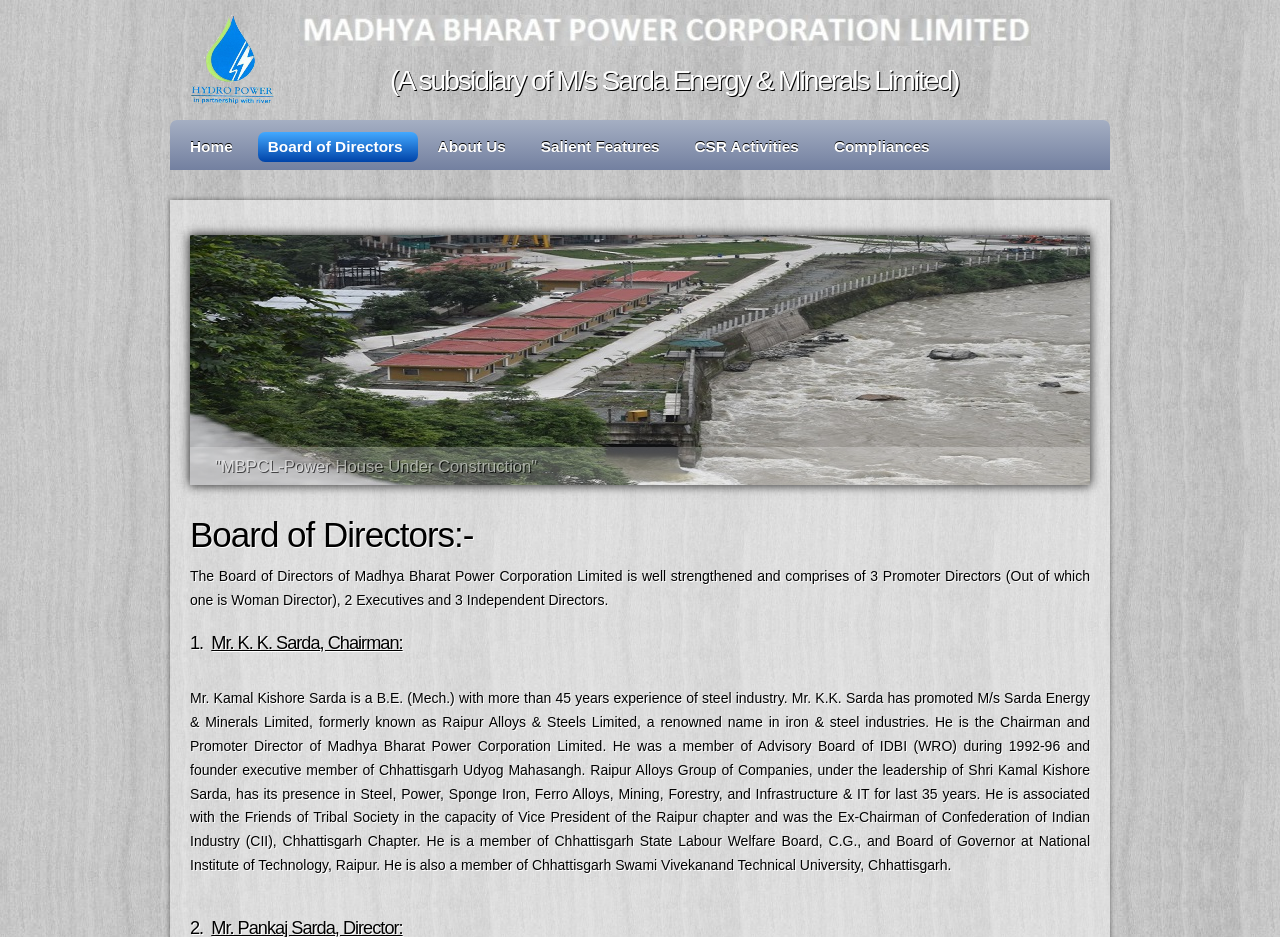What is the title of the first image?
Carefully analyze the image and provide a thorough answer to the question.

I looked at the image elements and found that the first image has a description of 'MBPCL-Barrage Overview'. This is the title of the first image.